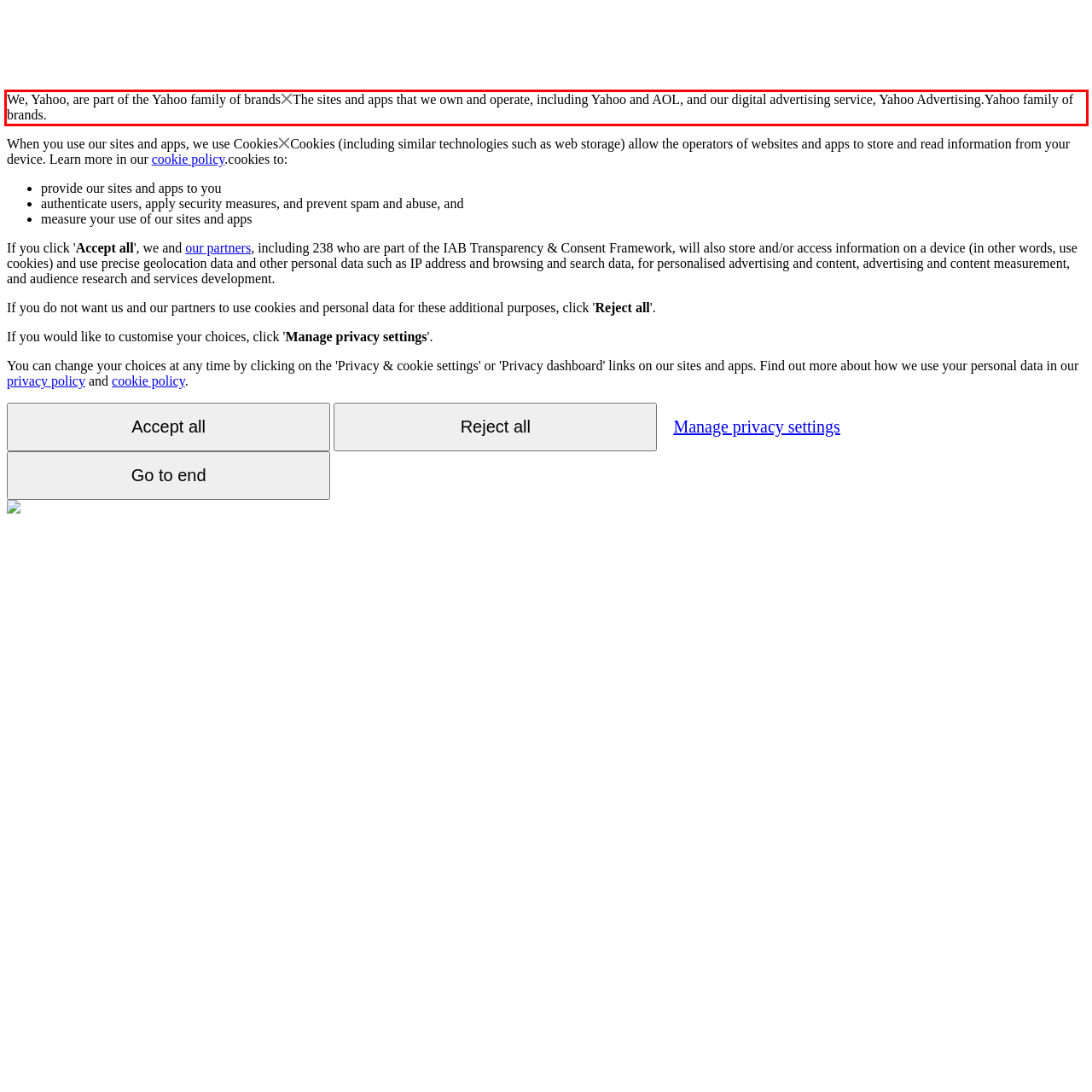Using the provided webpage screenshot, identify and read the text within the red rectangle bounding box.

We, Yahoo, are part of the Yahoo family of brandsThe sites and apps that we own and operate, including Yahoo and AOL, and our digital advertising service, Yahoo Advertising.Yahoo family of brands.